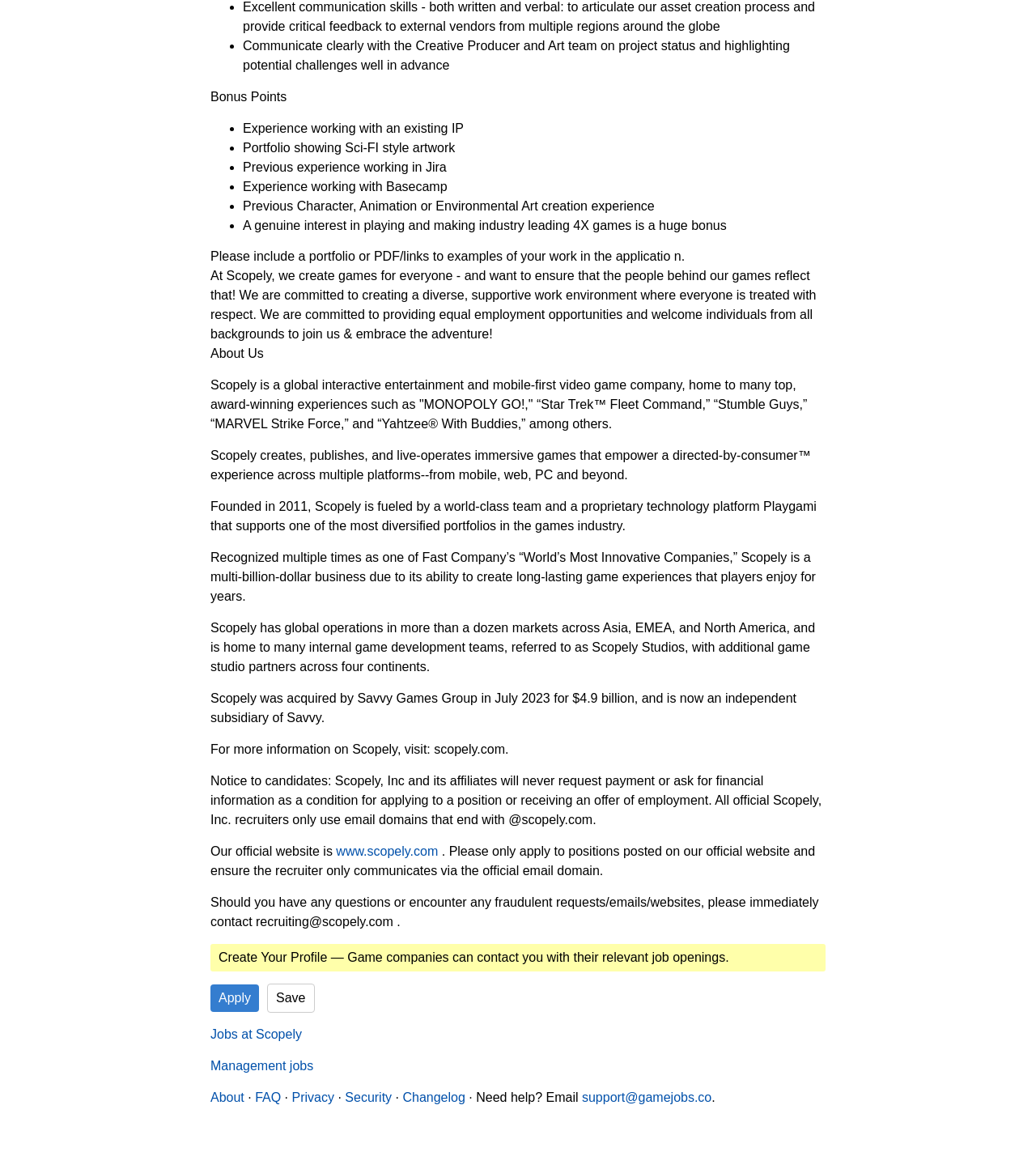Please identify the bounding box coordinates of the element's region that I should click in order to complete the following instruction: "Save the job". The bounding box coordinates consist of four float numbers between 0 and 1, i.e., [left, top, right, bottom].

[0.258, 0.854, 0.304, 0.879]